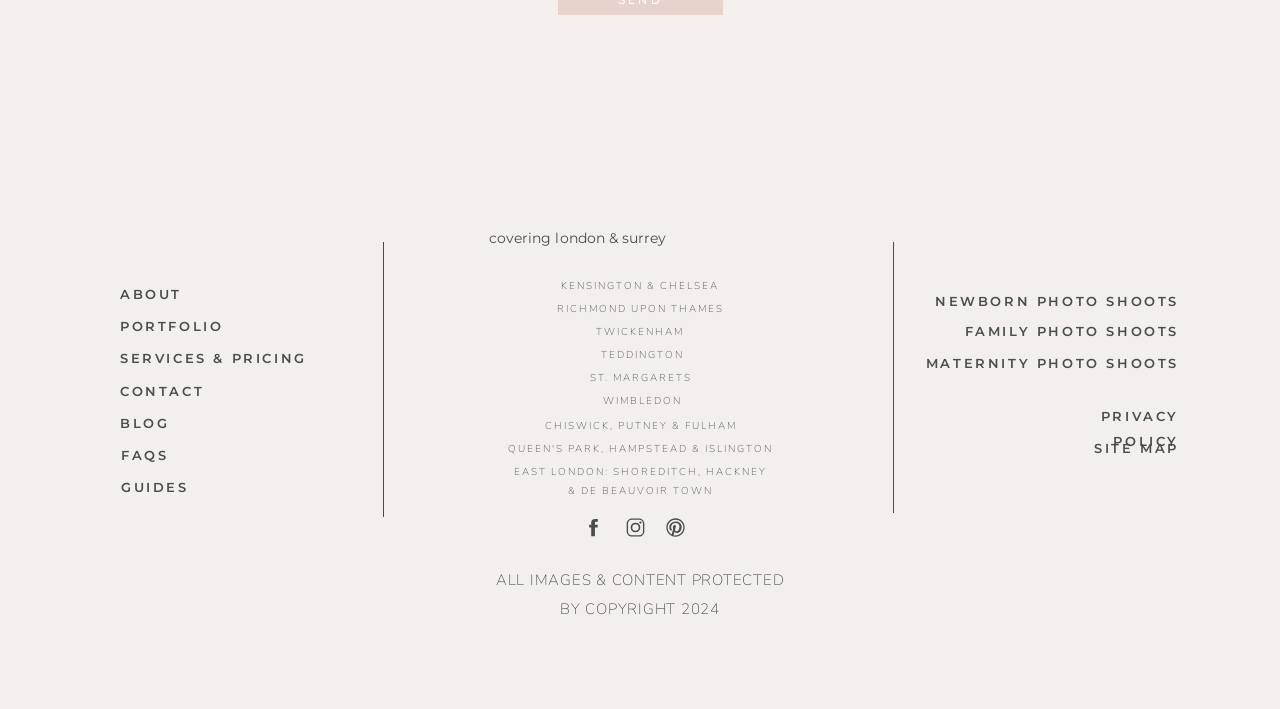Show me the bounding box coordinates of the clickable region to achieve the task as per the instruction: "Click on the BLOG link".

[0.094, 0.58, 0.211, 0.608]